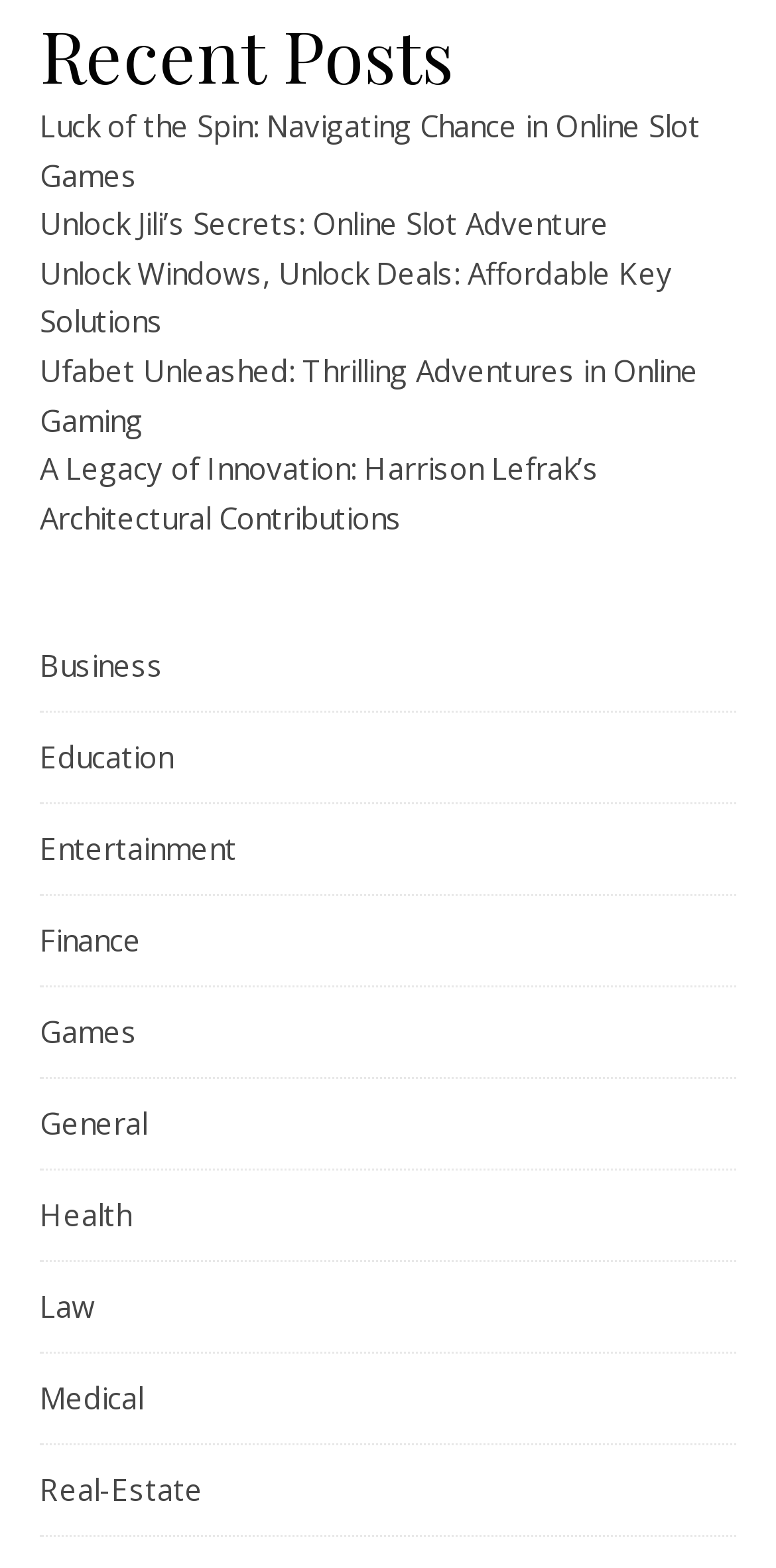How many posts are listed?
Please provide a comprehensive and detailed answer to the question.

I counted the number of links under the 'Recent Posts' heading that appear to be individual posts, rather than categories. There are 6 posts listed.